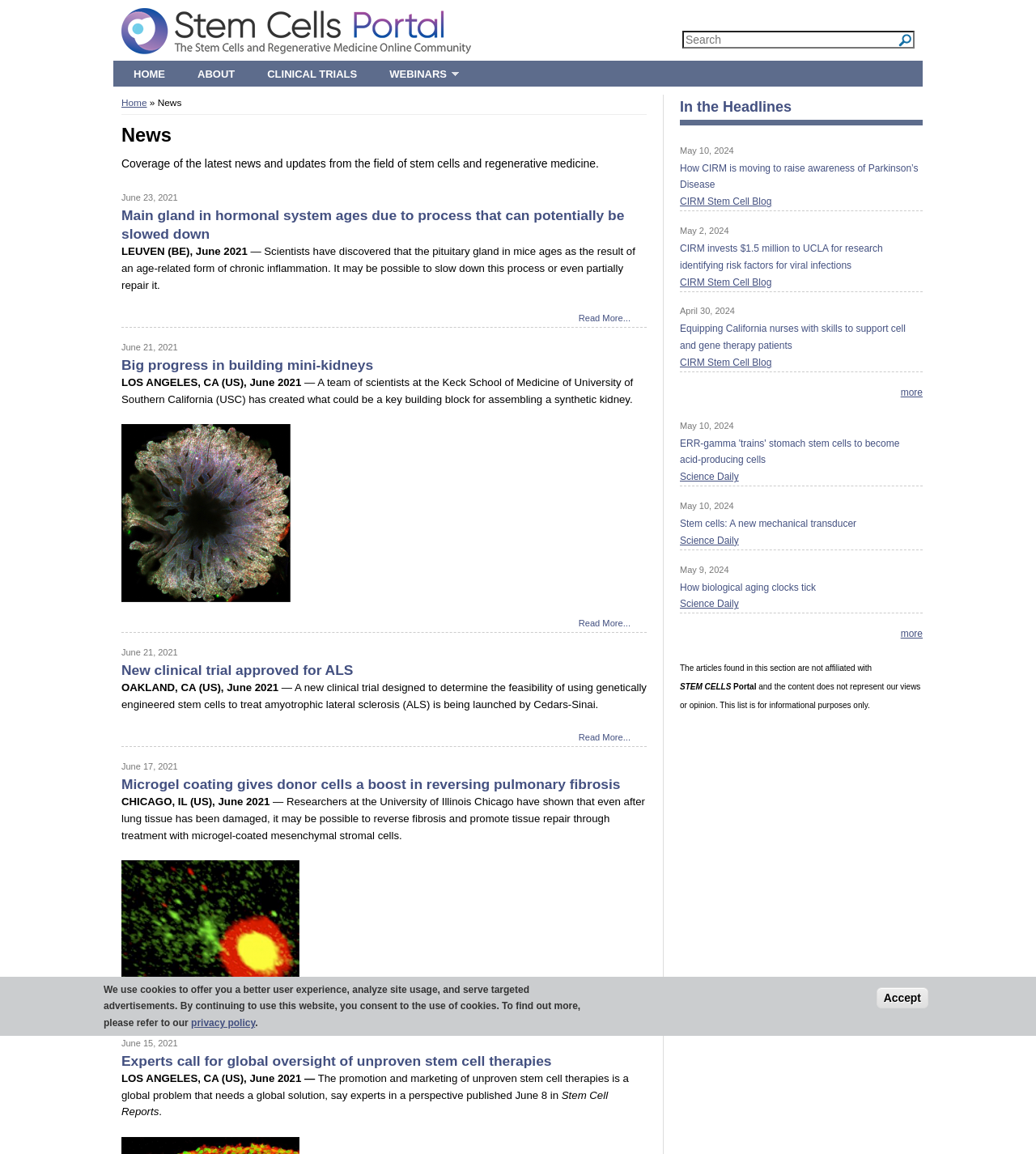Please locate the bounding box coordinates of the element that should be clicked to complete the given instruction: "Learn more about clinical trials".

[0.246, 0.053, 0.356, 0.075]